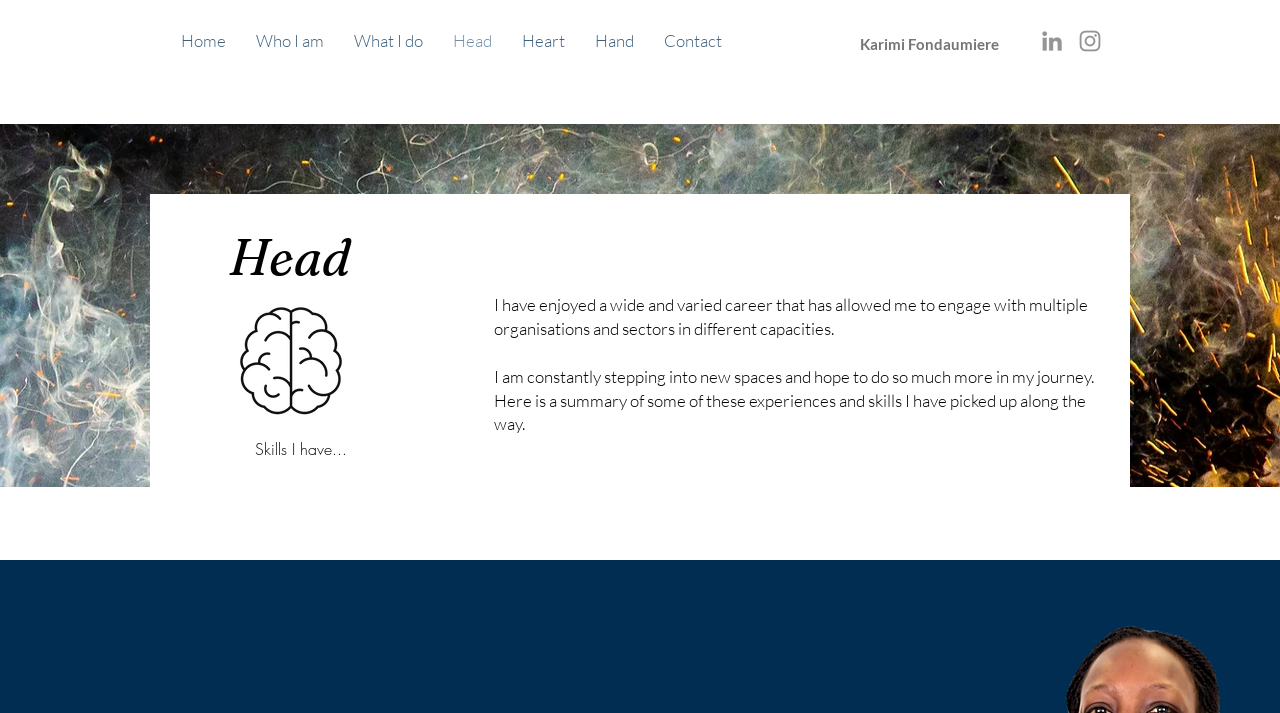Based on the element description Who I am, identify the bounding box of the UI element in the given webpage screenshot. The coordinates should be in the format (top-left x, top-left y, bottom-right x, bottom-right y) and must be between 0 and 1.

[0.188, 0.022, 0.265, 0.093]